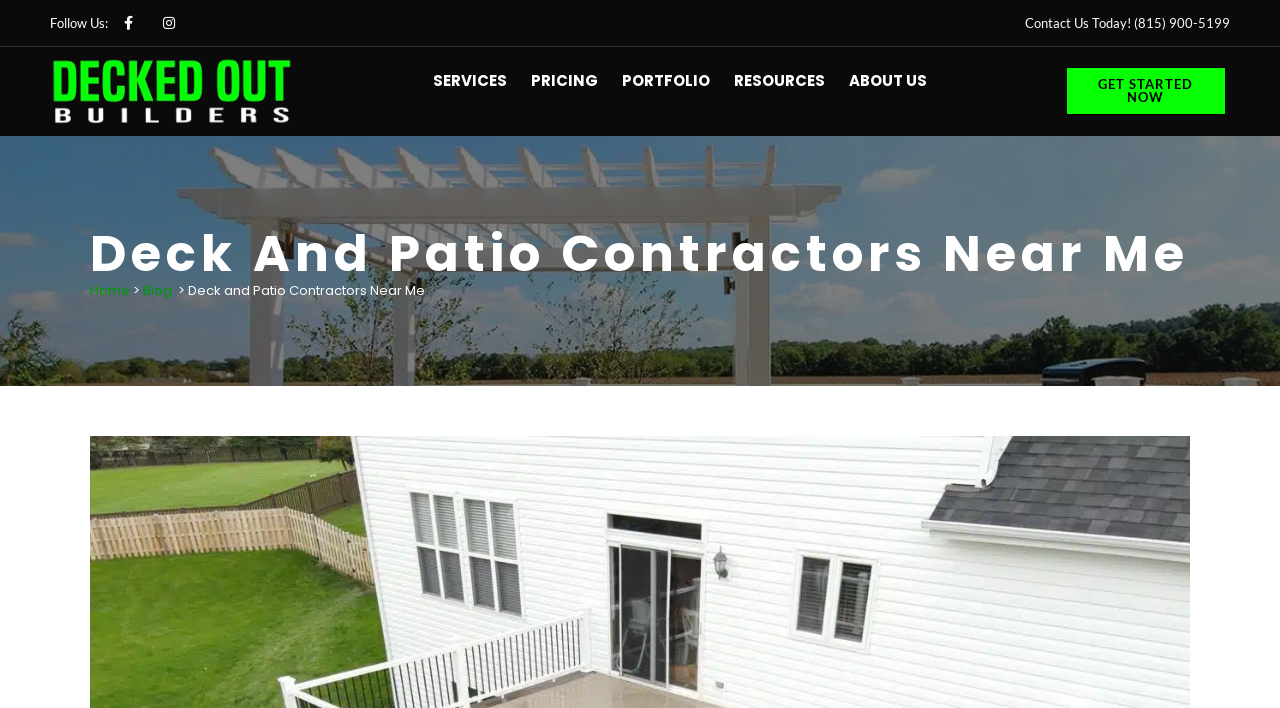Please identify the coordinates of the bounding box for the clickable region that will accomplish this instruction: "Click on the 'GET STARTED NOW' button".

[0.833, 0.095, 0.958, 0.163]